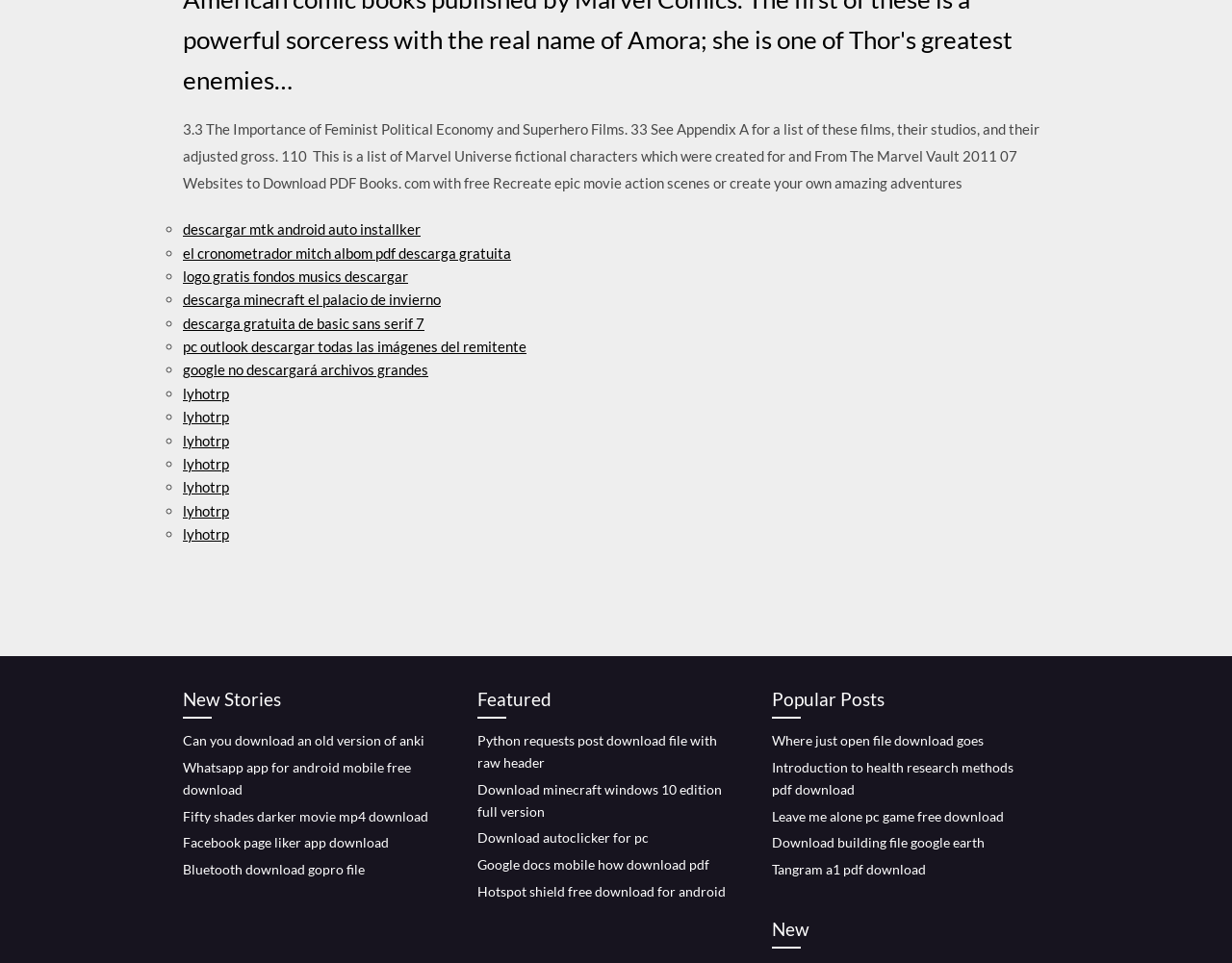How are the links organized on the webpage? Observe the screenshot and provide a one-word or short phrase answer.

By category